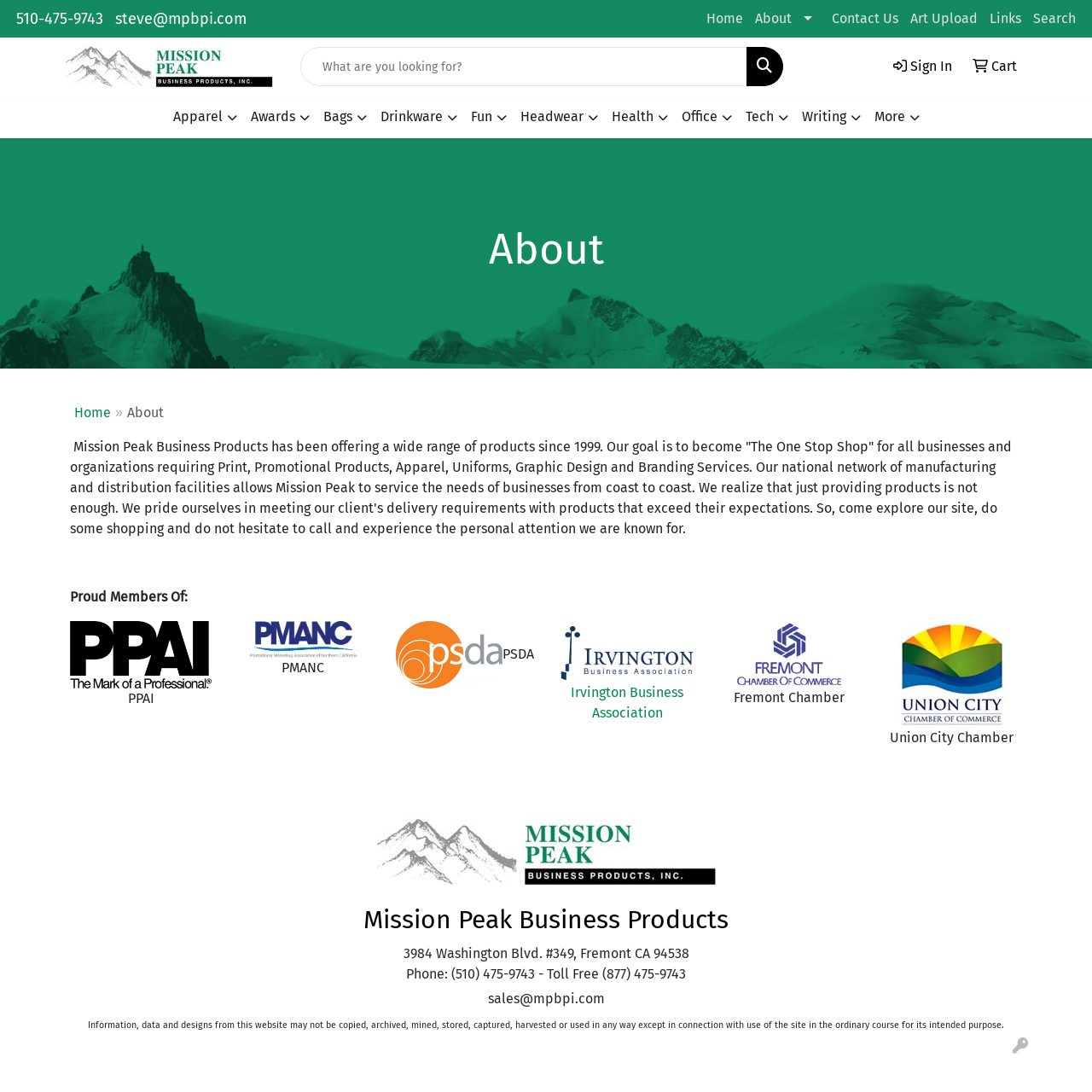Please find the bounding box coordinates of the section that needs to be clicked to achieve this instruction: "Search for something".

None